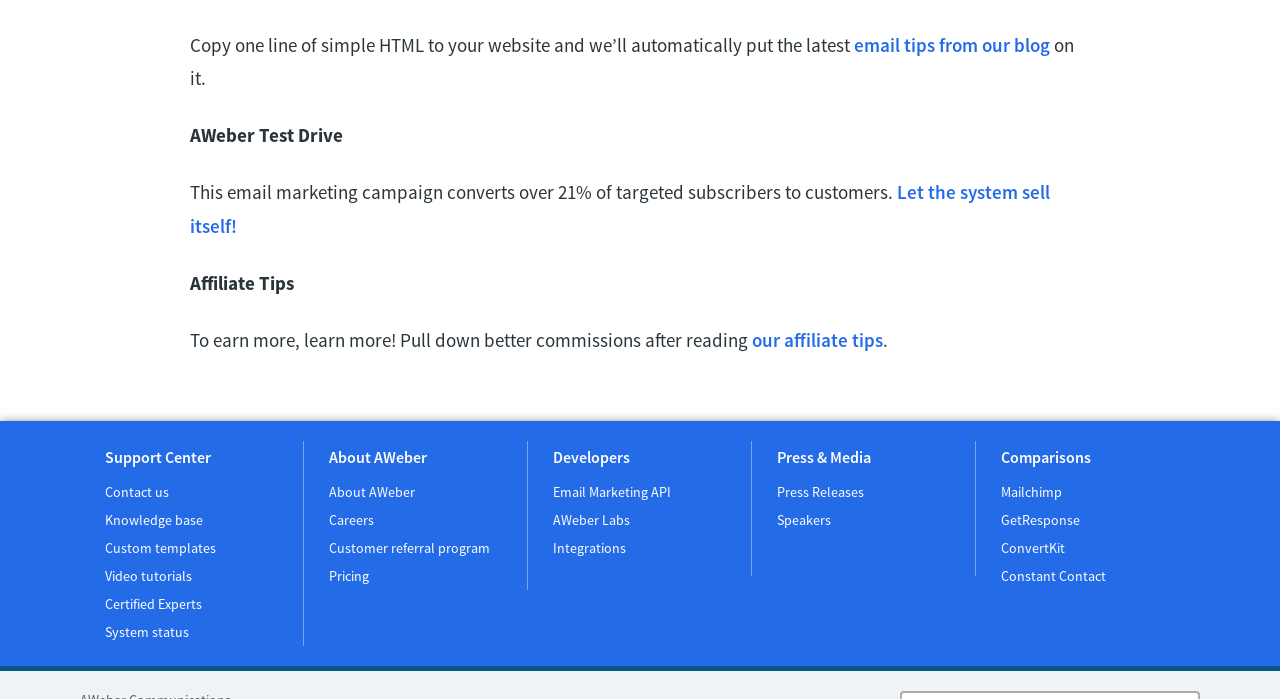Determine the bounding box coordinates of the target area to click to execute the following instruction: "Read affiliate tips."

[0.588, 0.47, 0.69, 0.504]